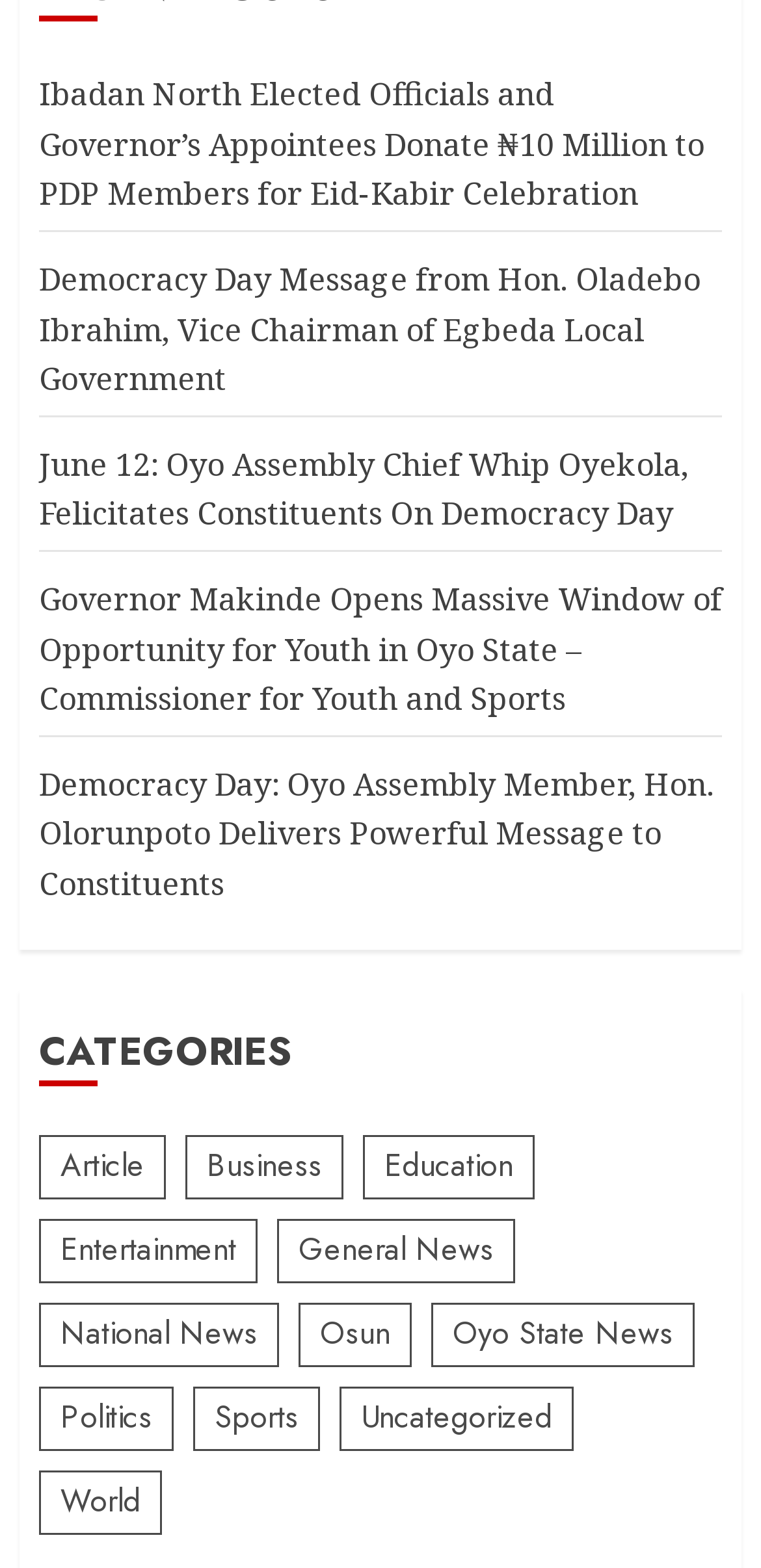Please determine the bounding box coordinates of the element's region to click for the following instruction: "Learn about Education".

[0.477, 0.723, 0.703, 0.764]